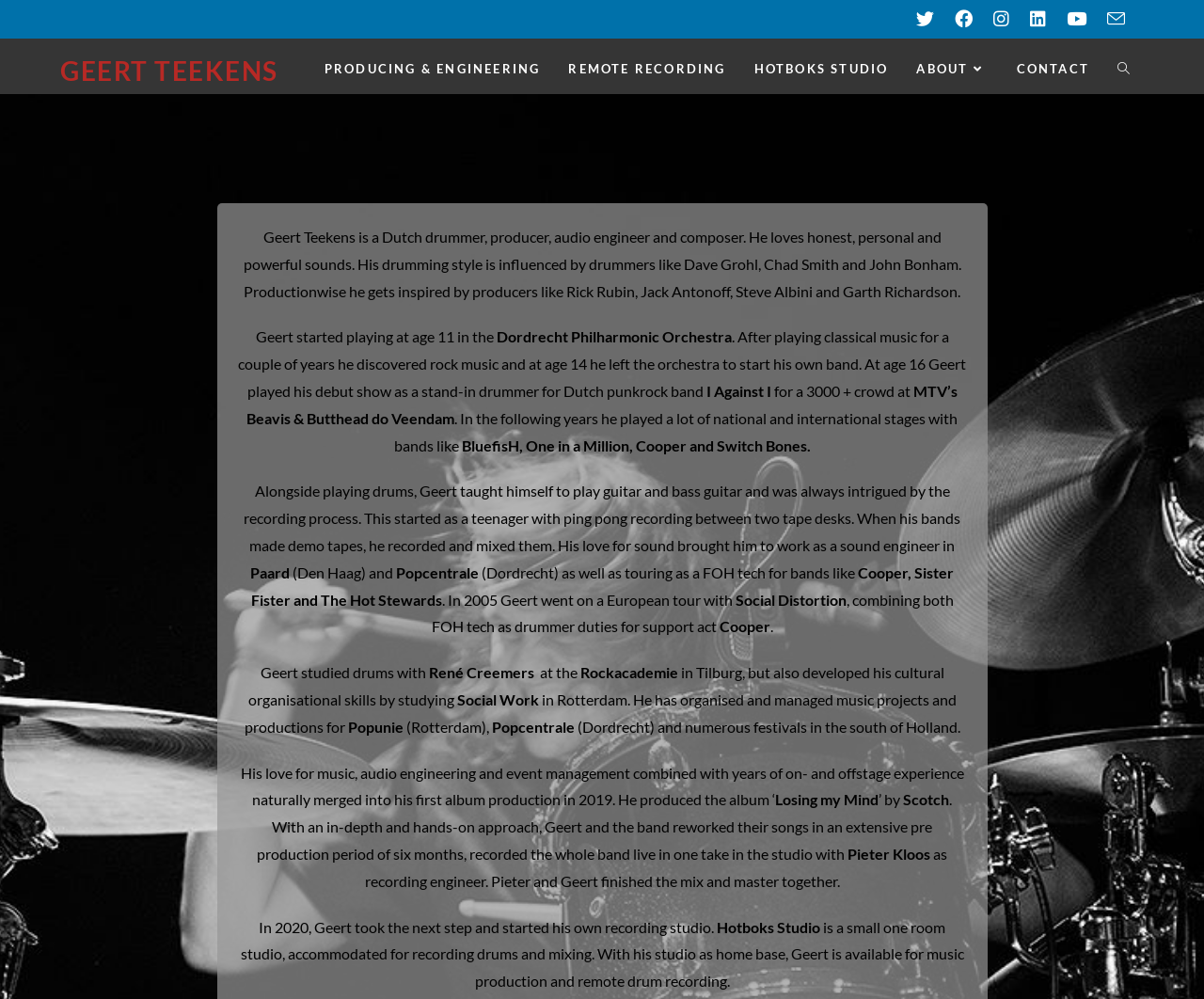Please locate the bounding box coordinates of the element that should be clicked to achieve the given instruction: "Click on GEERT TEEKENS link".

[0.05, 0.055, 0.231, 0.087]